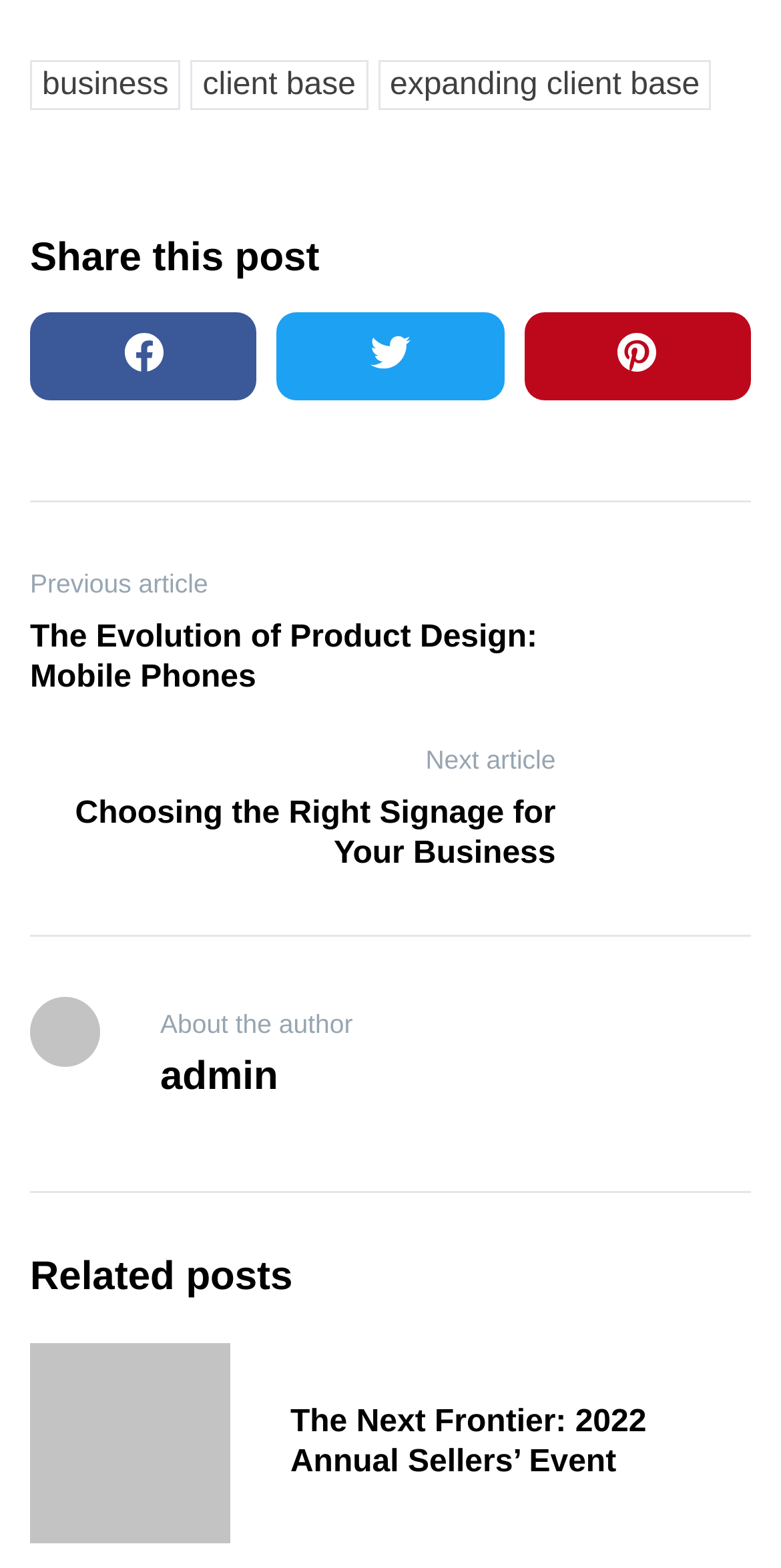Using the image as a reference, answer the following question in as much detail as possible:
What is the title of the previous article?

I looked at the 'Post navigation' section of the webpage, where I found a link element with the text 'The Evolution of Product Design: Mobile Phones', which I assume is the title of the previous article.